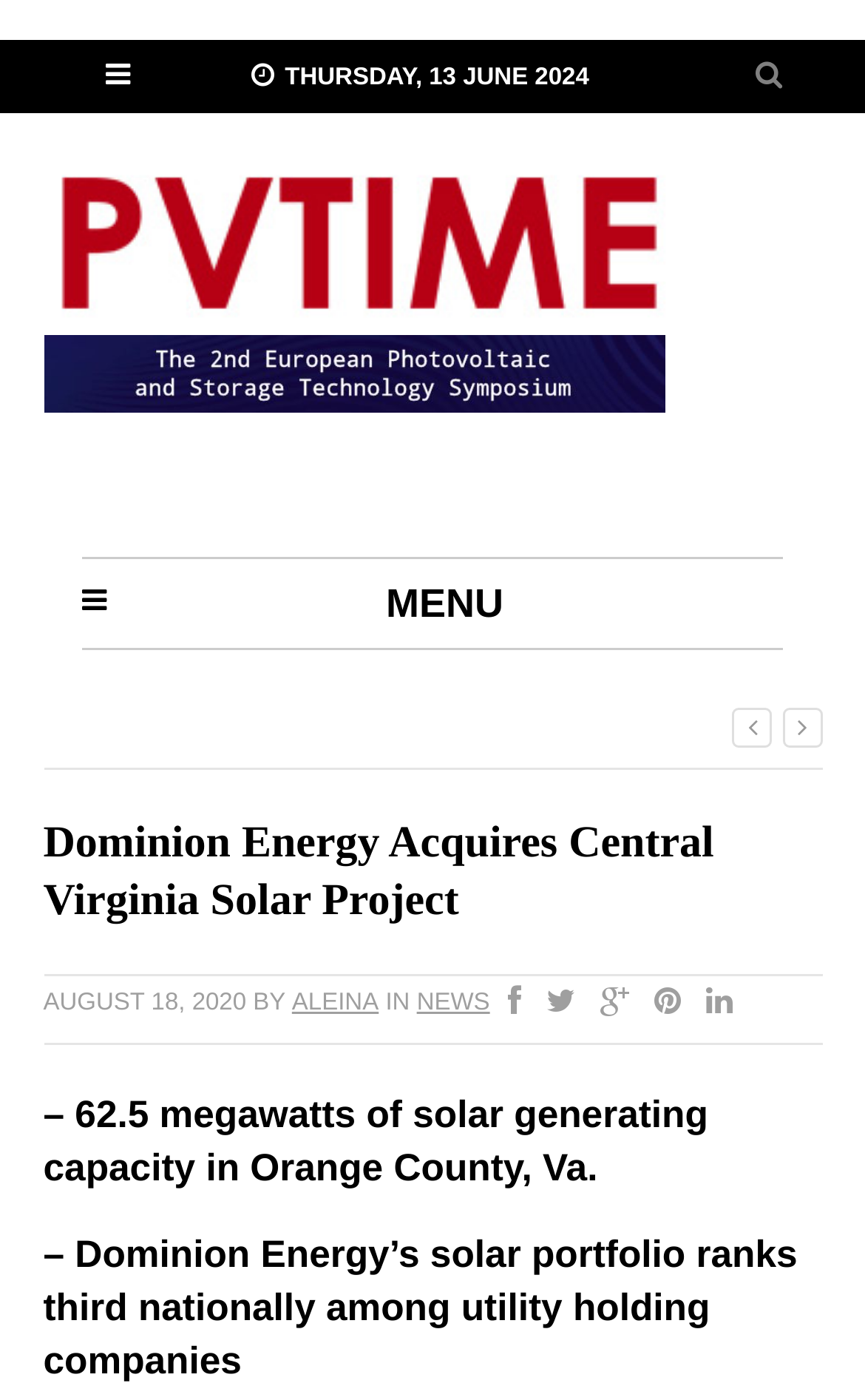What is the ranking of Dominion Energy's solar portfolio?
Using the visual information from the image, give a one-word or short-phrase answer.

third nationally